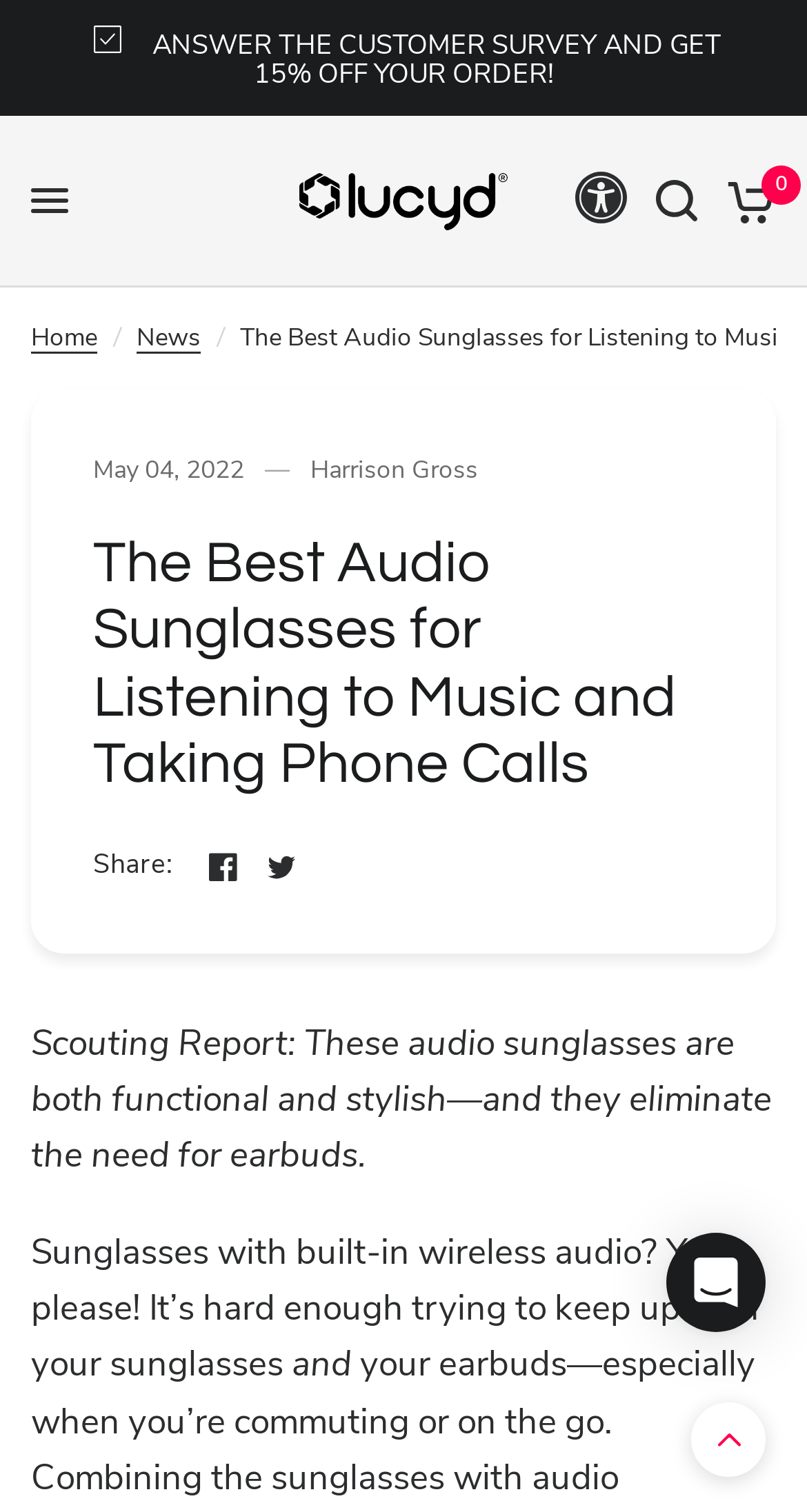Could you find the bounding box coordinates of the clickable area to complete this instruction: "Click the 'Search' button"?

[0.795, 0.076, 0.882, 0.19]